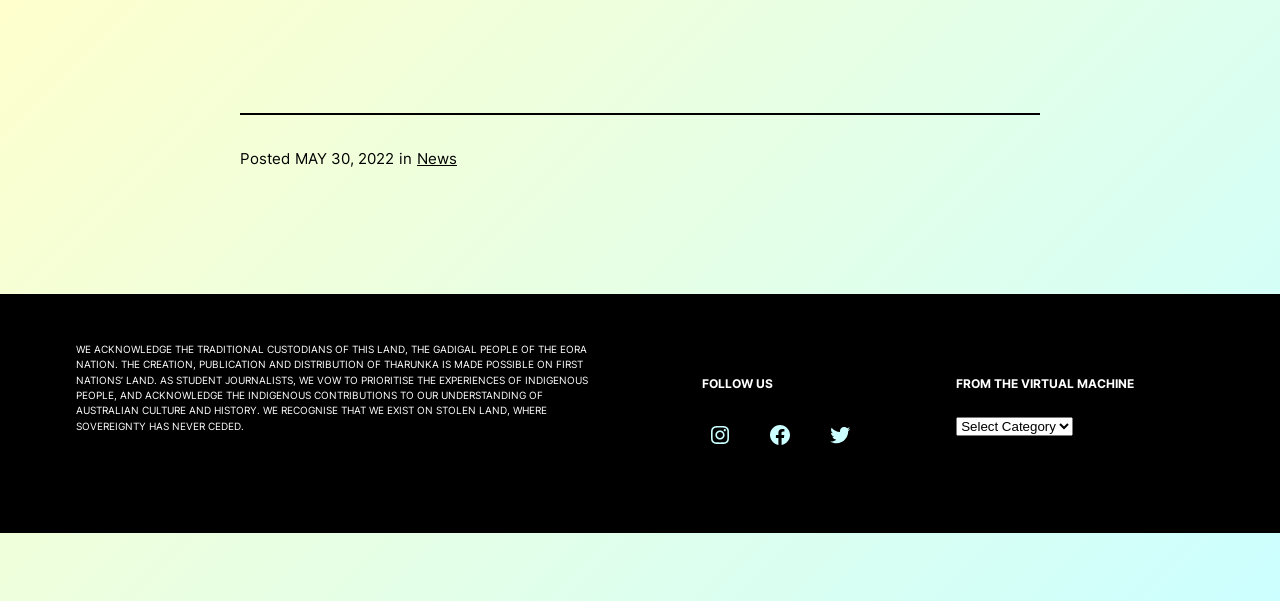Provide a single word or phrase to answer the given question: 
What is the phrase mentioned in the acknowledgement about the land?

STOLEN LAND